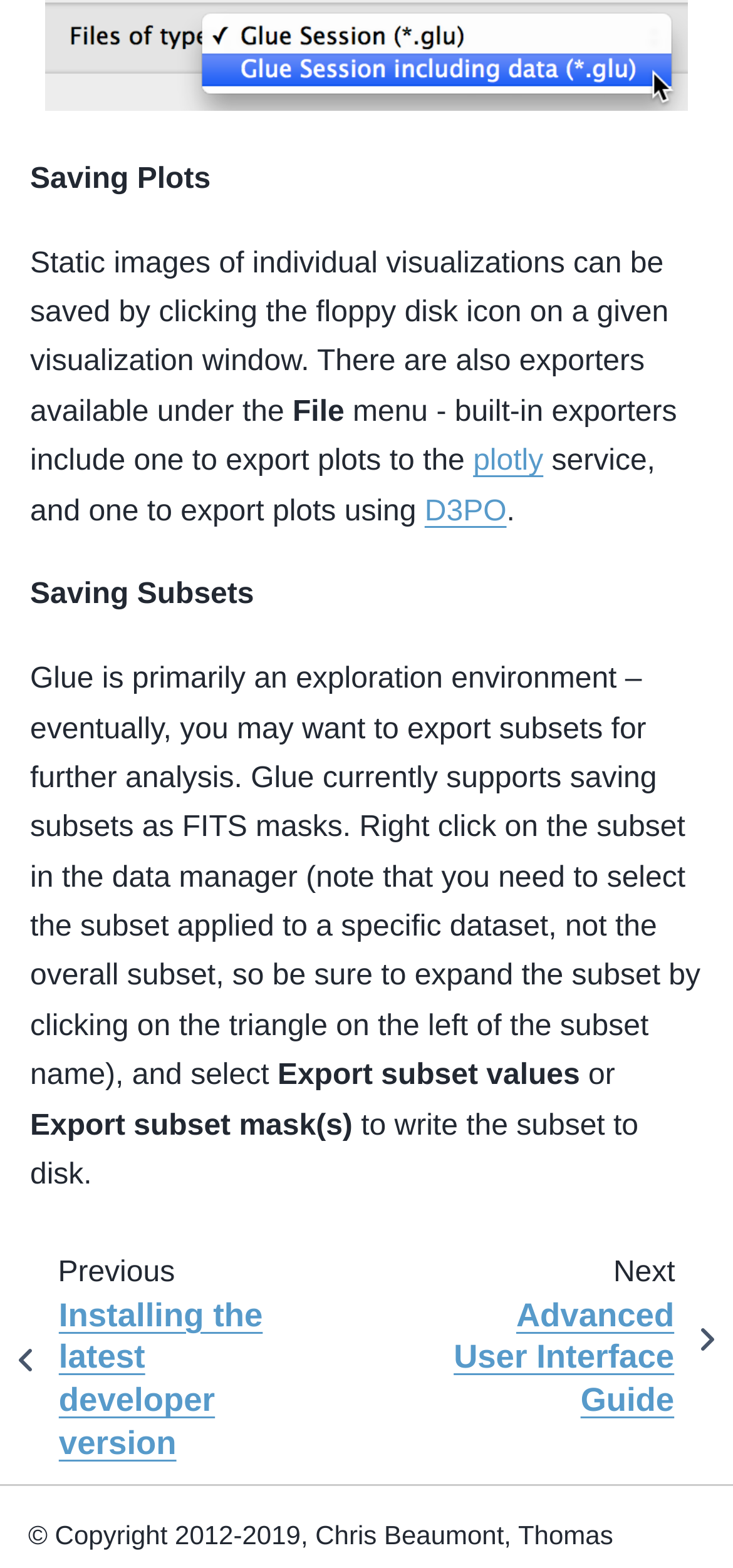Determine the bounding box coordinates for the UI element matching this description: "Menu".

None